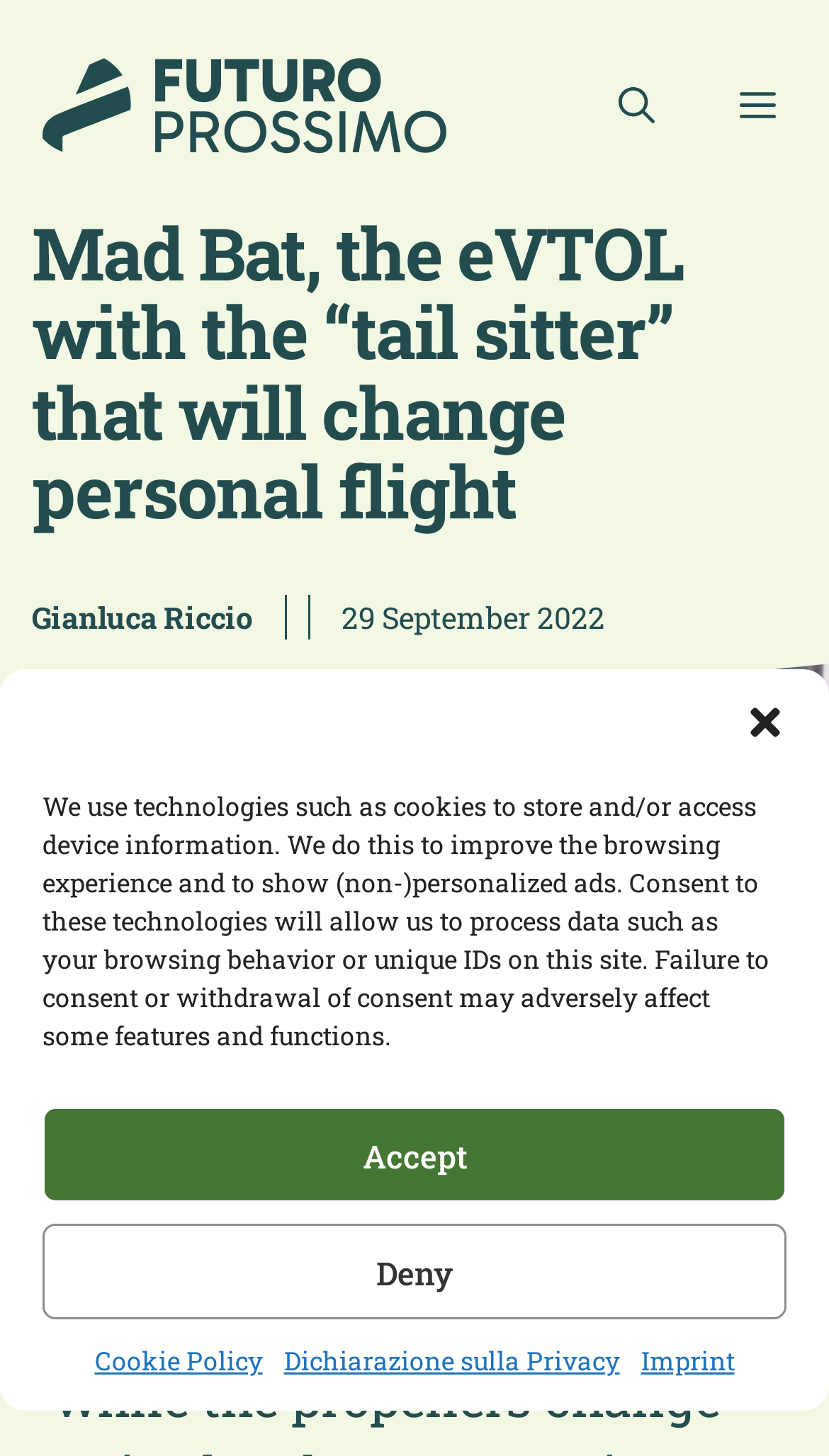Please locate the bounding box coordinates of the element that should be clicked to achieve the given instruction: "Visit the Near future page".

[0.051, 0.051, 0.538, 0.088]